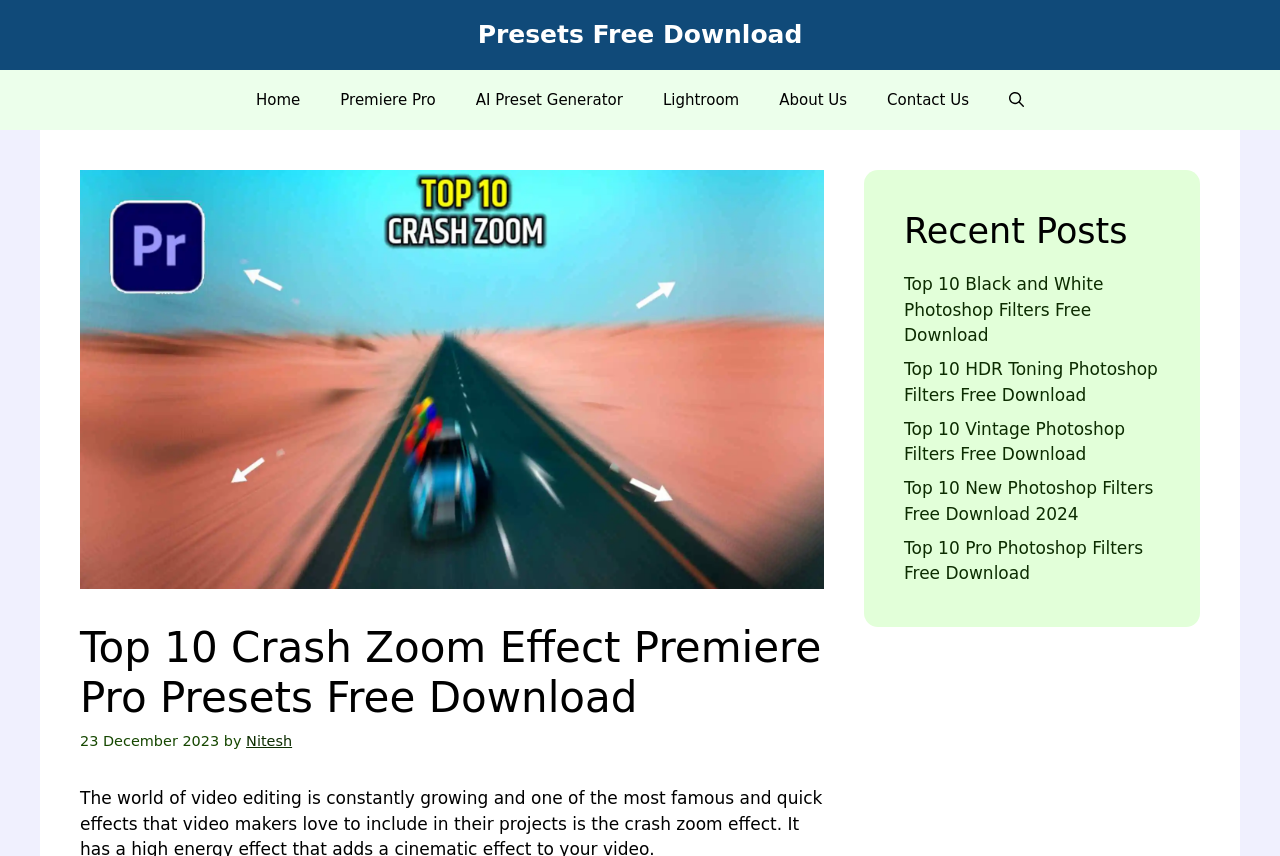What is the purpose of the button in the navigation section?
Using the image, answer in one word or phrase.

Open search